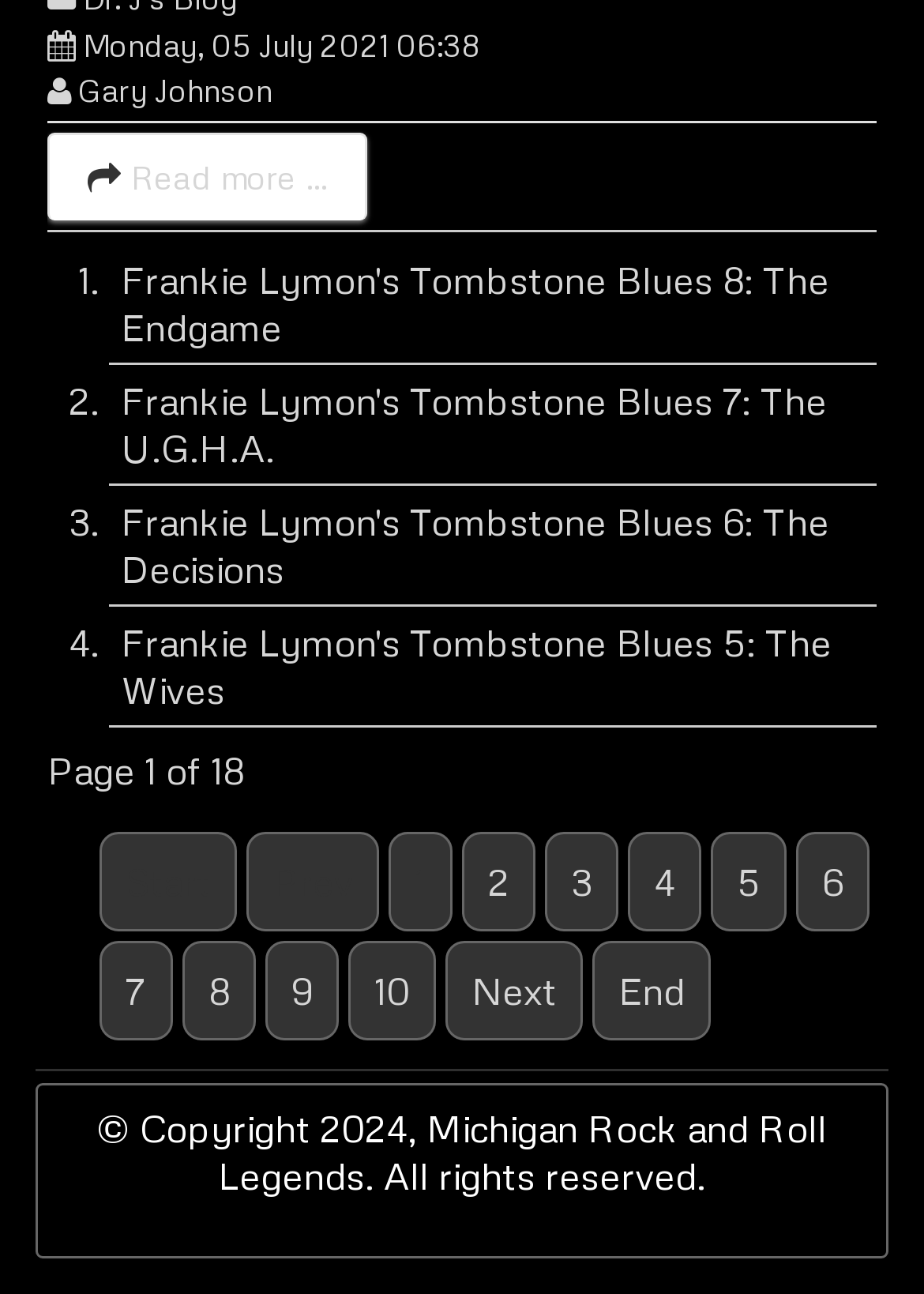How many pages are there in total?
From the details in the image, provide a complete and detailed answer to the question.

The total number of pages can be found at the bottom of the webpage, which is 'Page 1 of 18'.